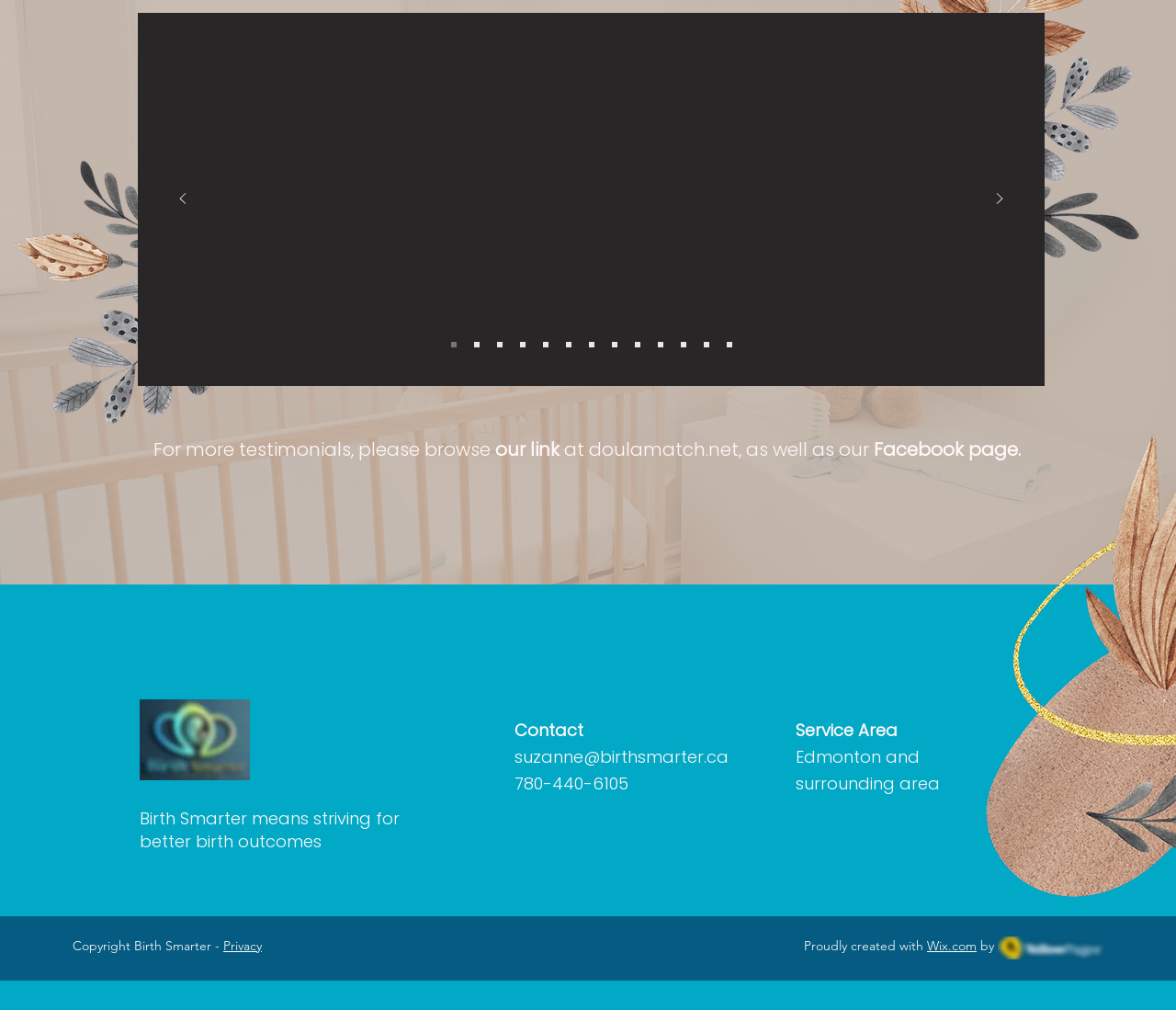Highlight the bounding box of the UI element that corresponds to this description: "Facebook page.".

[0.743, 0.432, 0.868, 0.458]